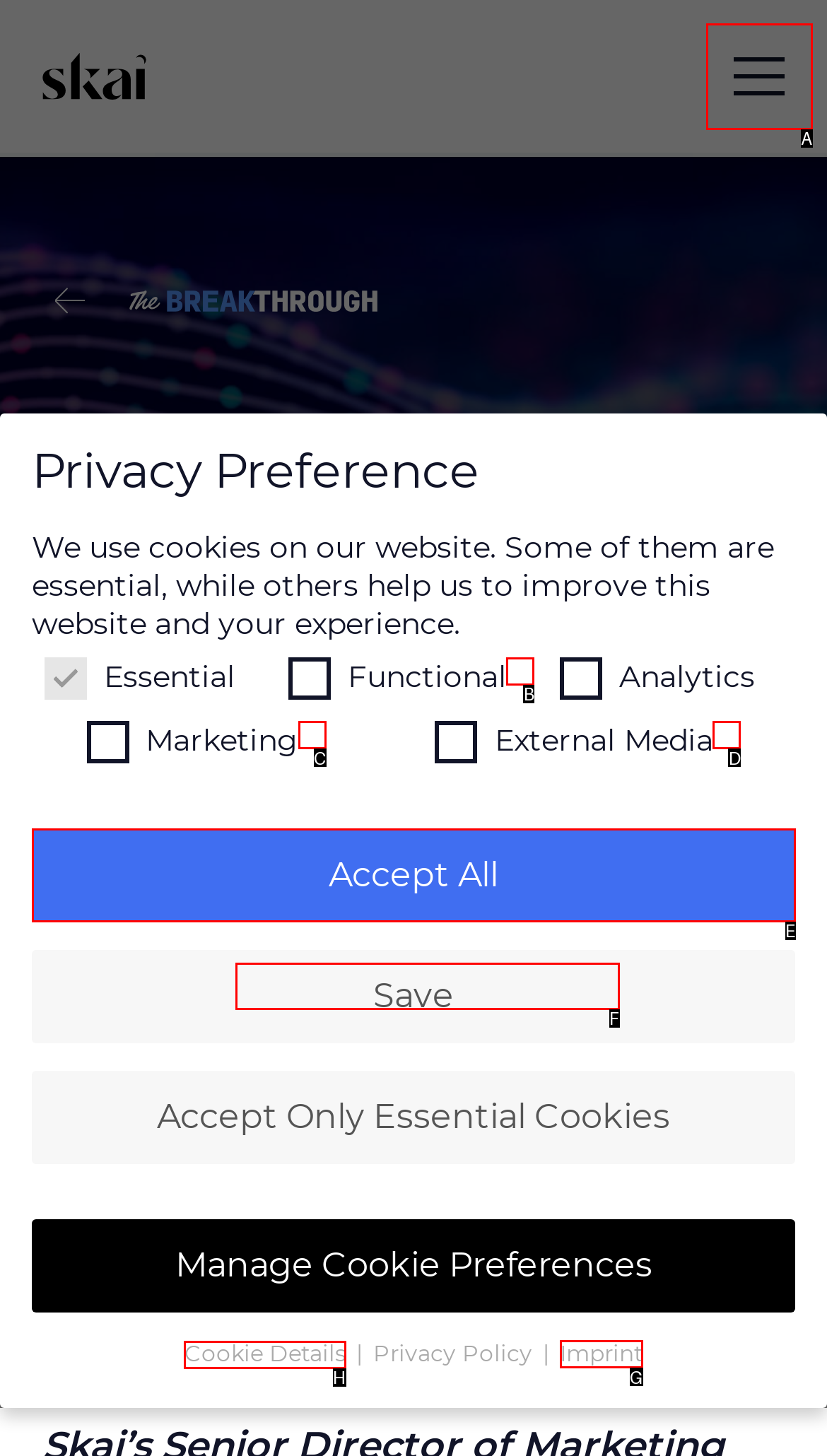For the task: view cookie details, identify the HTML element to click.
Provide the letter corresponding to the right choice from the given options.

H